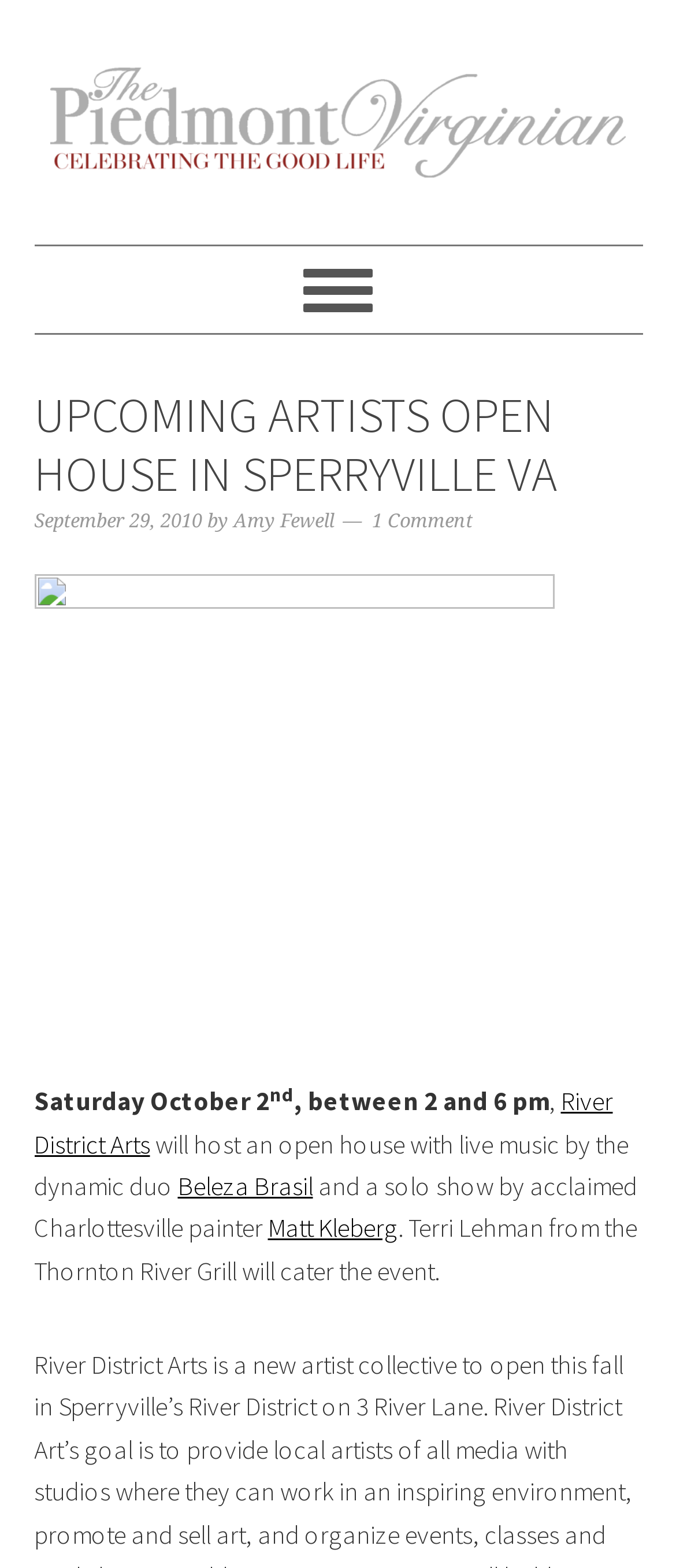What is the date of the upcoming open house event?
Using the visual information from the image, give a one-word or short-phrase answer.

September 29, 2010